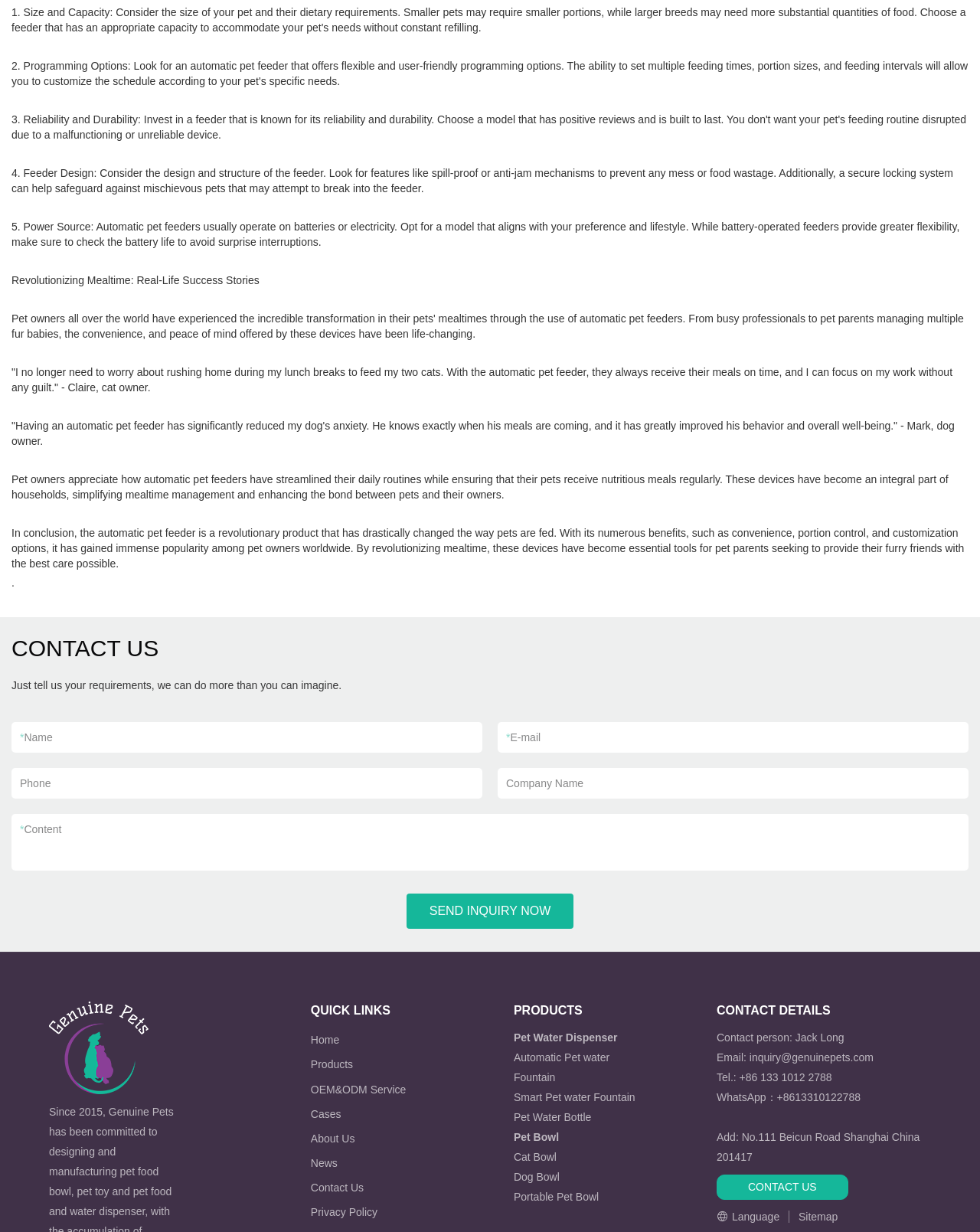Predict the bounding box coordinates of the area that should be clicked to accomplish the following instruction: "click the CONTACT US link". The bounding box coordinates should consist of four float numbers between 0 and 1, i.e., [left, top, right, bottom].

[0.731, 0.958, 0.865, 0.968]